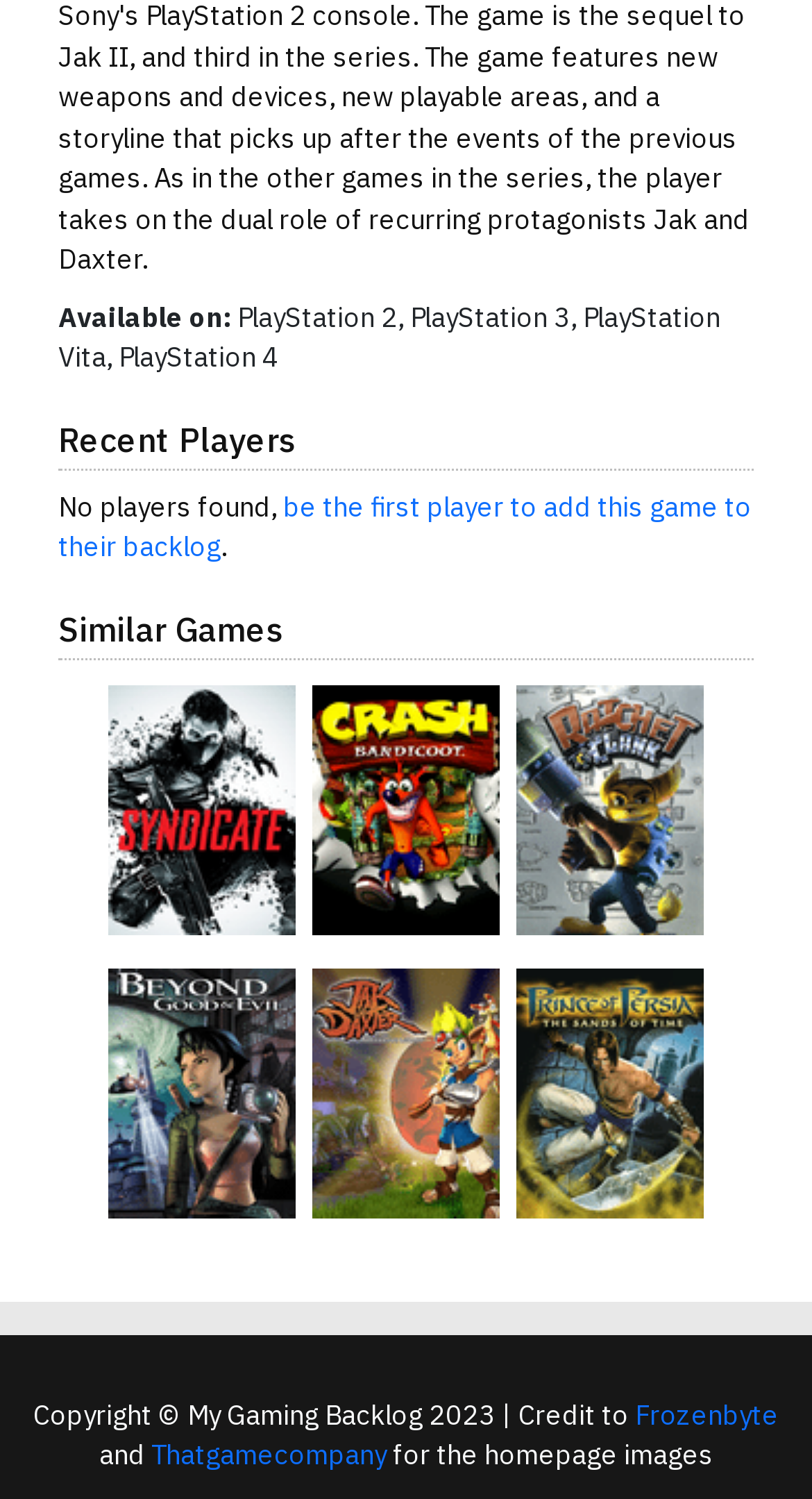Kindly determine the bounding box coordinates for the area that needs to be clicked to execute this instruction: "Add this game to your backlog".

[0.072, 0.326, 0.926, 0.377]